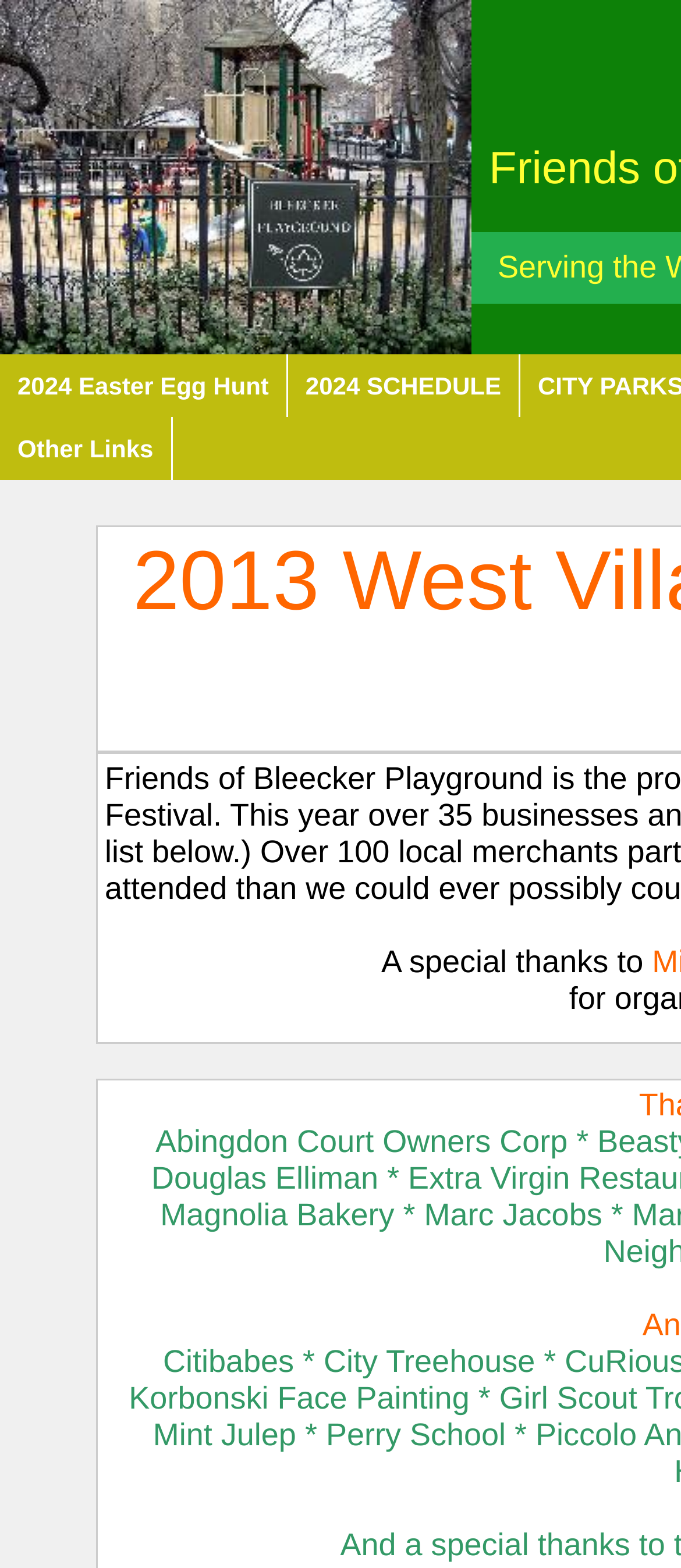Locate the heading on the webpage and return its text.

Friends of Bleecker Playground (FOBP)